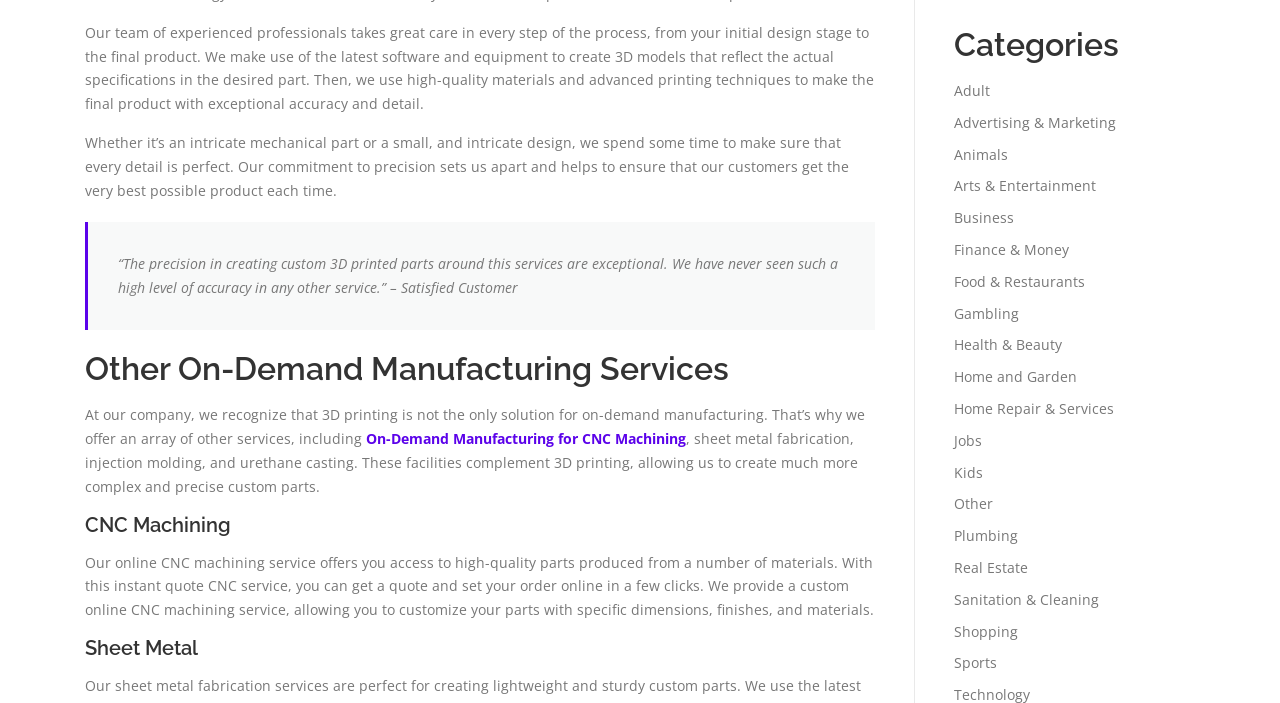Identify the bounding box of the UI element that matches this description: "On-Demand Manufacturing for CNC Machining".

[0.286, 0.611, 0.536, 0.638]